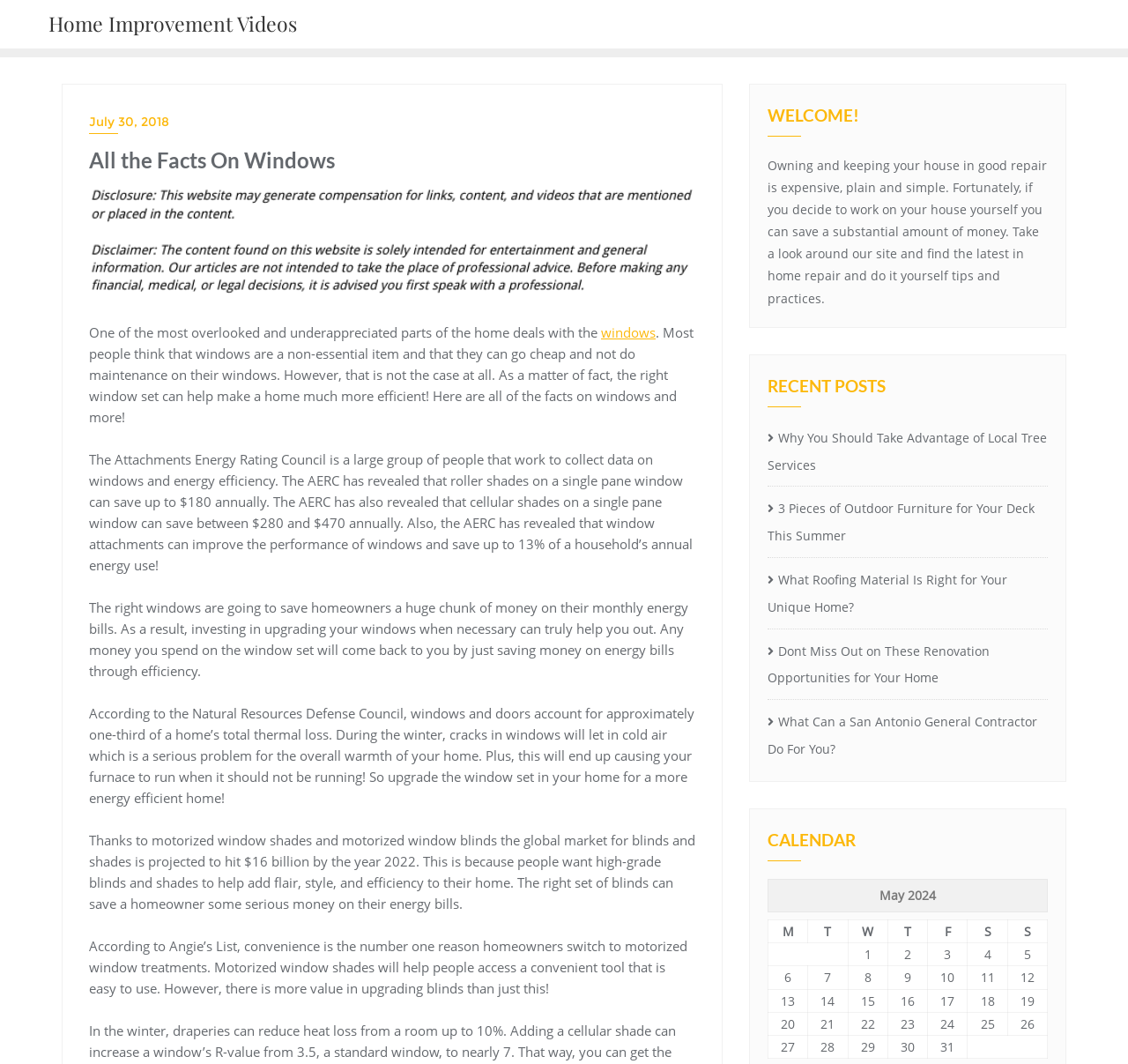Answer succinctly with a single word or phrase:
What is the topic of the webpage?

Windows